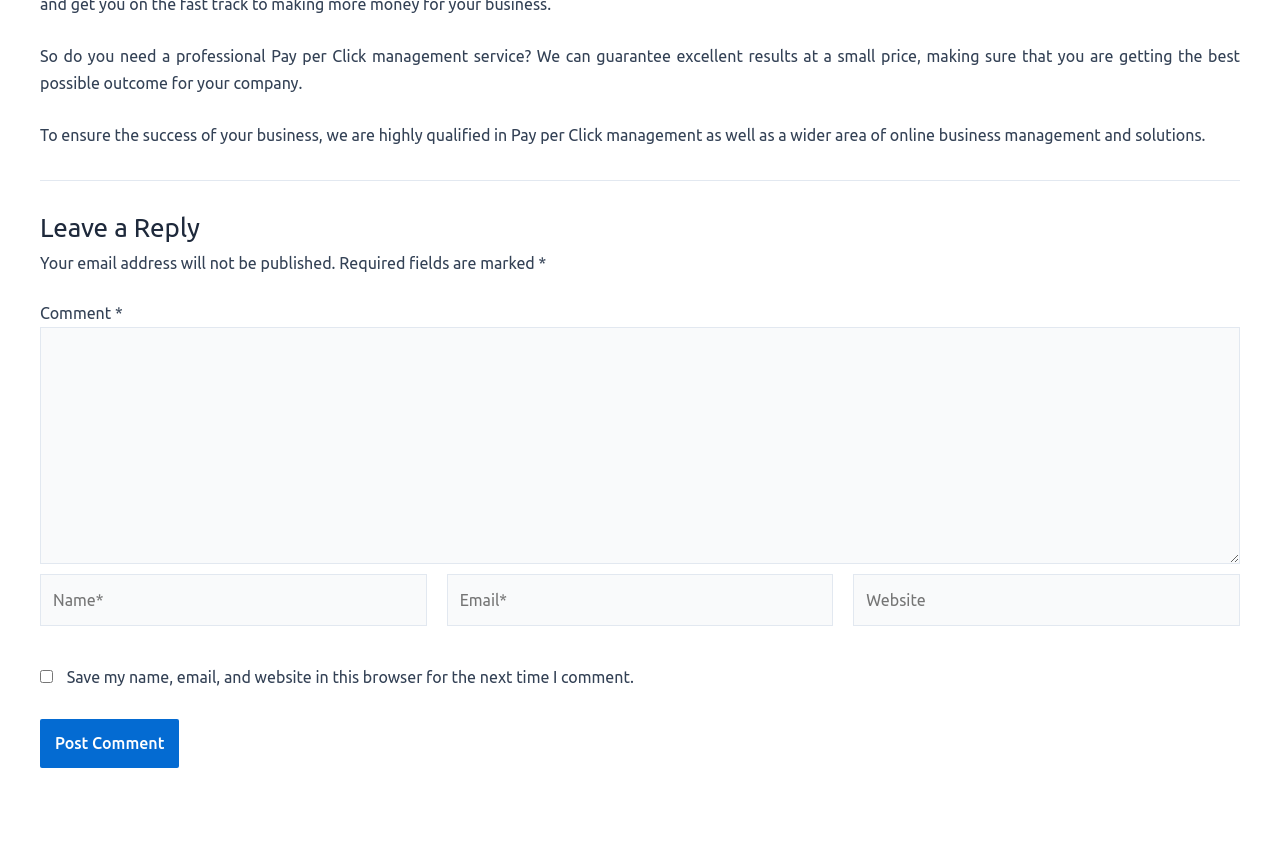Using the provided element description: "parent_node: Website name="url" placeholder="Website"", determine the bounding box coordinates of the corresponding UI element in the screenshot.

[0.667, 0.678, 0.969, 0.74]